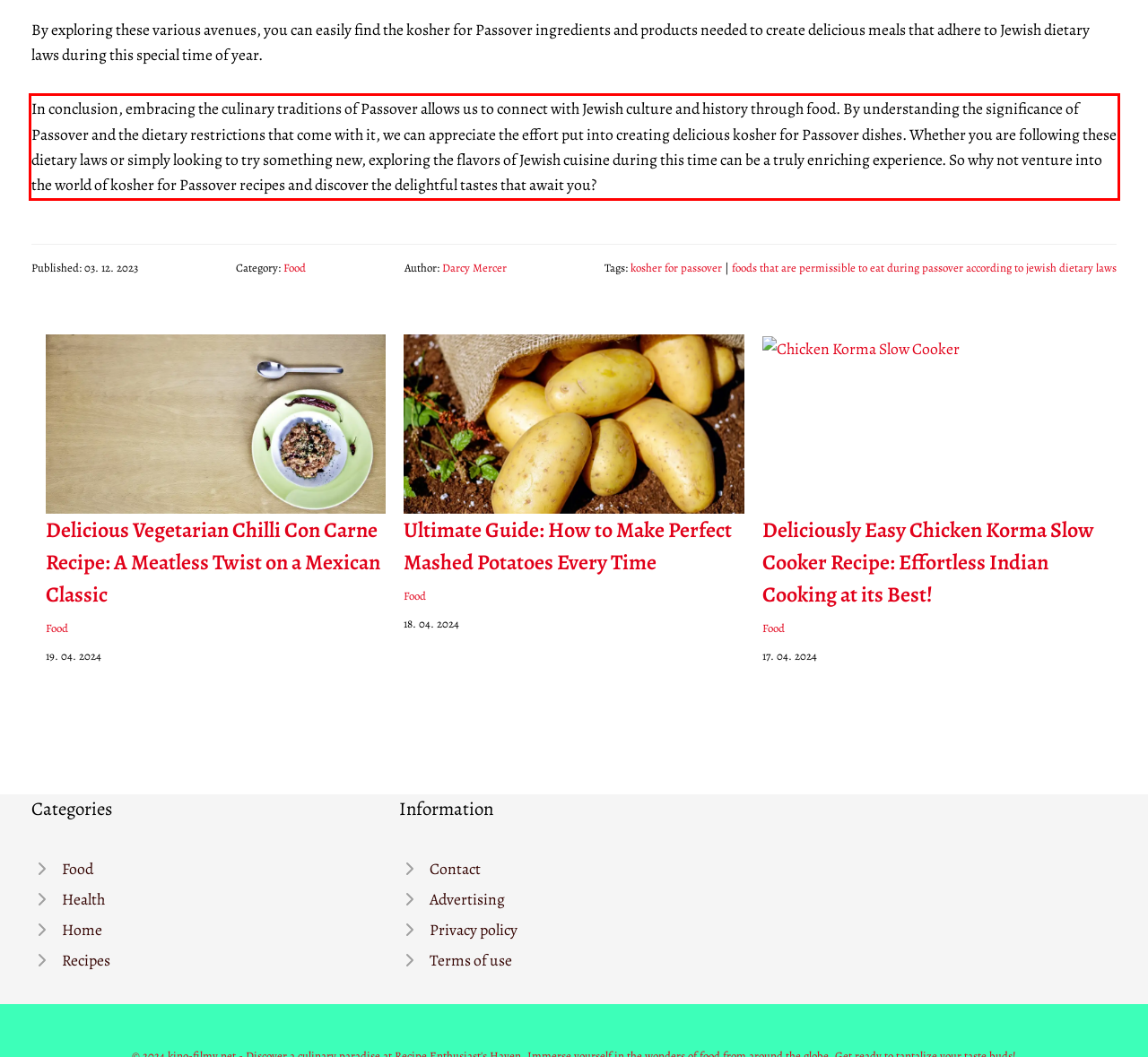Please look at the webpage screenshot and extract the text enclosed by the red bounding box.

In conclusion, embracing the culinary traditions of Passover allows us to connect with Jewish culture and history through food. By understanding the significance of Passover and the dietary restrictions that come with it, we can appreciate the effort put into creating delicious kosher for Passover dishes. Whether you are following these dietary laws or simply looking to try something new, exploring the flavors of Jewish cuisine during this time can be a truly enriching experience. So why not venture into the world of kosher for Passover recipes and discover the delightful tastes that await you?